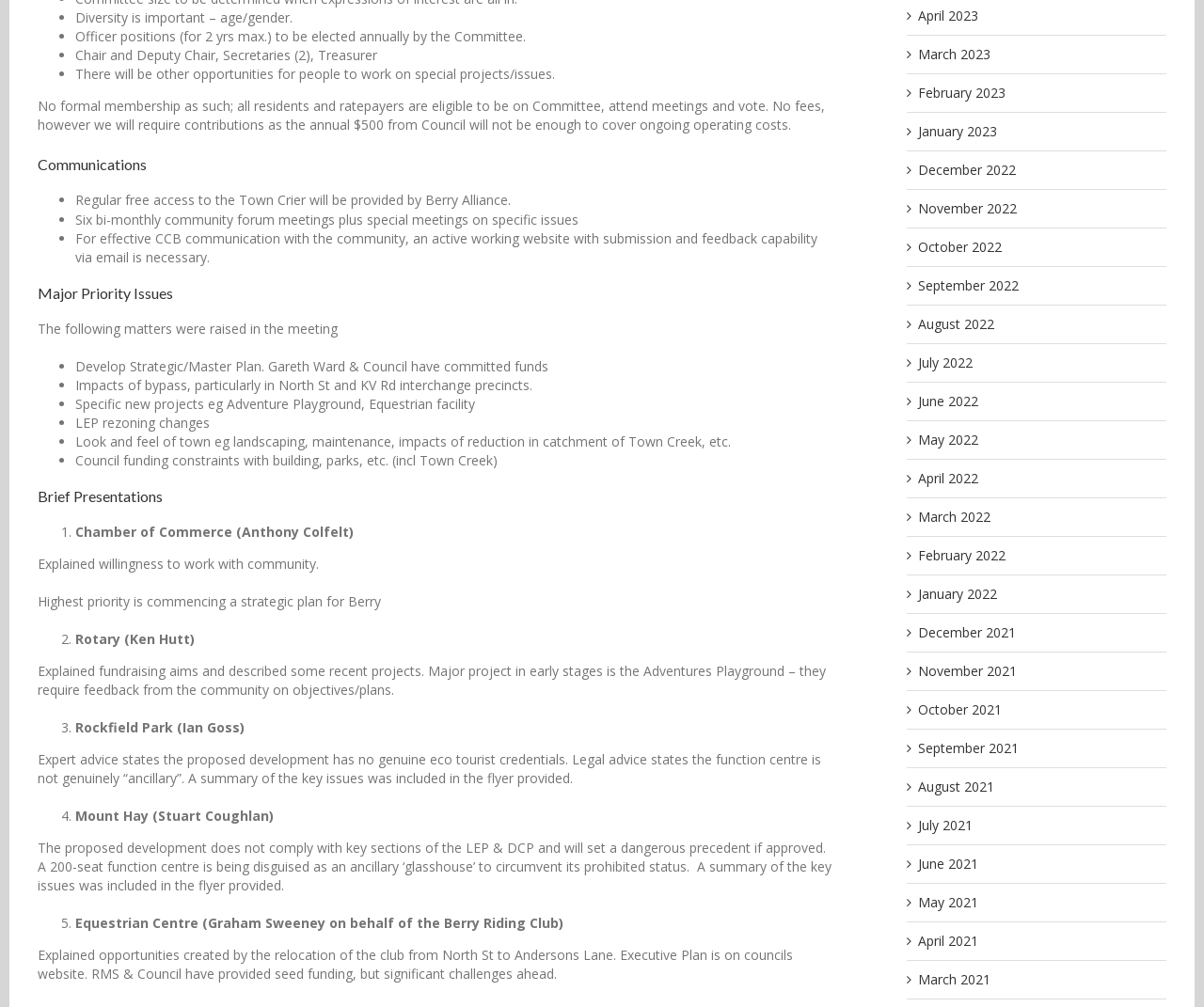Please identify the coordinates of the bounding box that should be clicked to fulfill this instruction: "View the 'Communications' section".

[0.031, 0.153, 0.691, 0.175]